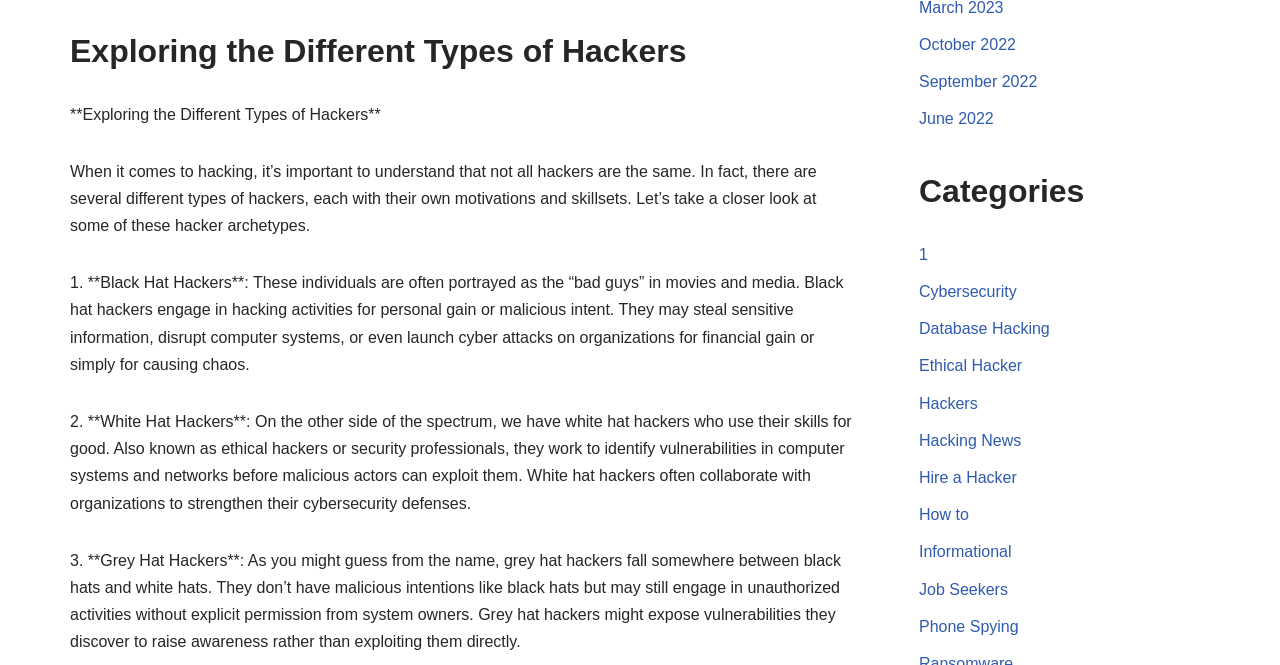Specify the bounding box coordinates of the area to click in order to execute this command: 'Click on 'October 2022''. The coordinates should consist of four float numbers ranging from 0 to 1, and should be formatted as [left, top, right, bottom].

[0.718, 0.054, 0.794, 0.08]